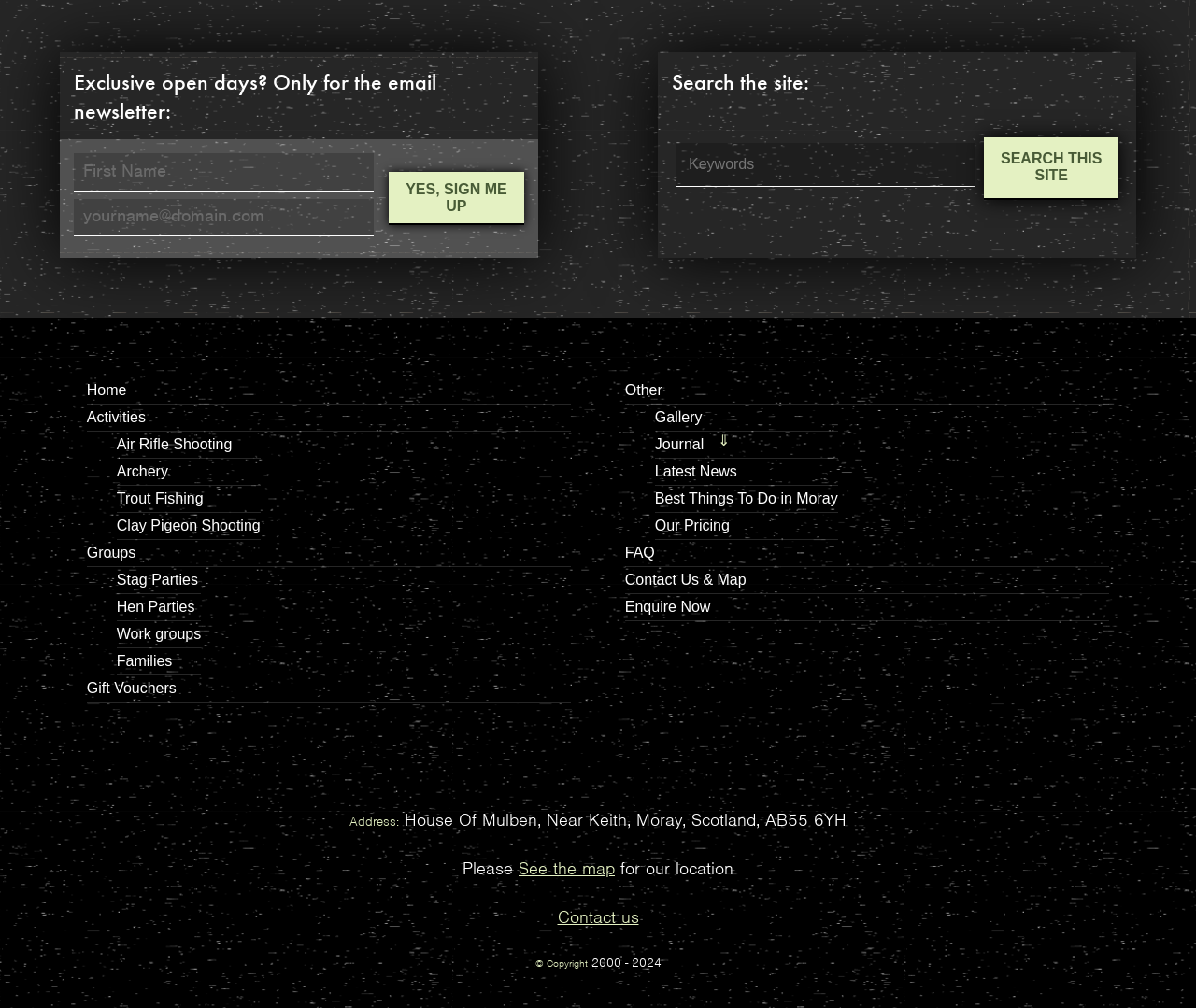Locate the UI element described by Families in the provided webpage screenshot. Return the bounding box coordinates in the format (top-left x, top-left y, bottom-right x, bottom-right y), ensuring all values are between 0 and 1.

[0.097, 0.643, 0.168, 0.67]